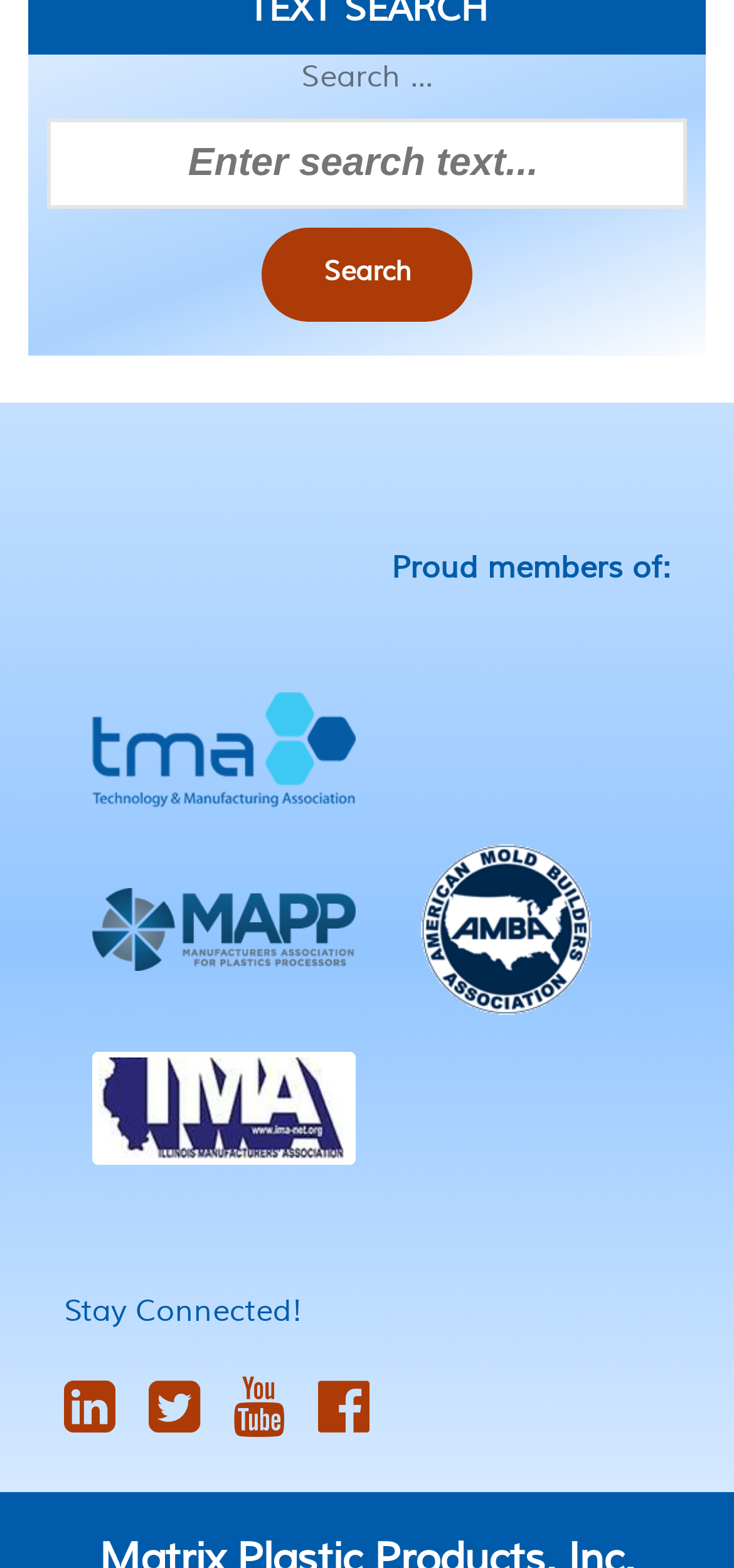Find the bounding box coordinates for the HTML element specified by: "title="Facebook"".

[0.433, 0.873, 0.503, 0.923]